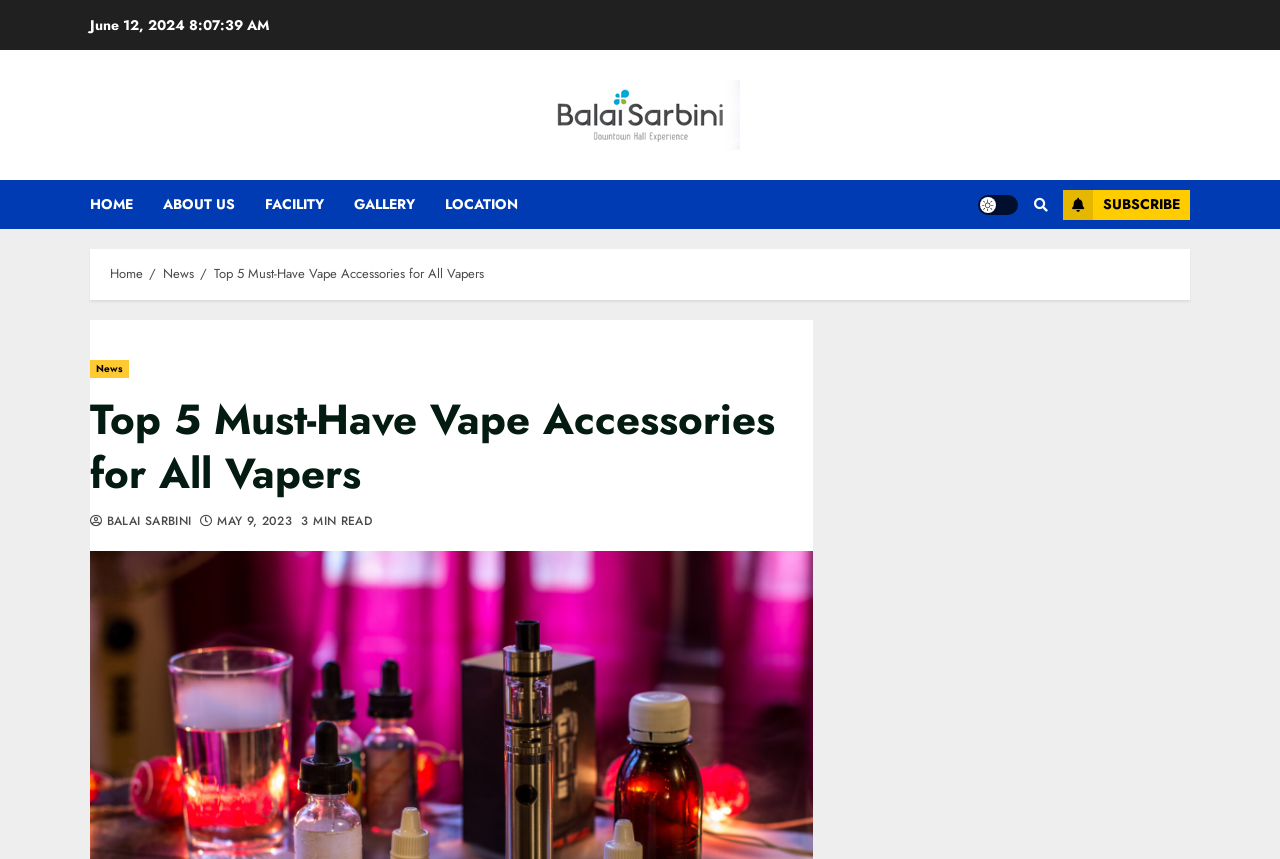What is the theme of the article?
Examine the webpage screenshot and provide an in-depth answer to the question.

I found the theme of the article by looking at the title of the article, which is 'Top 5 Must-Have Vape Accessories for All Vapers', and the content of the webpage, which suggests that it is about vaping devices and their accessories.